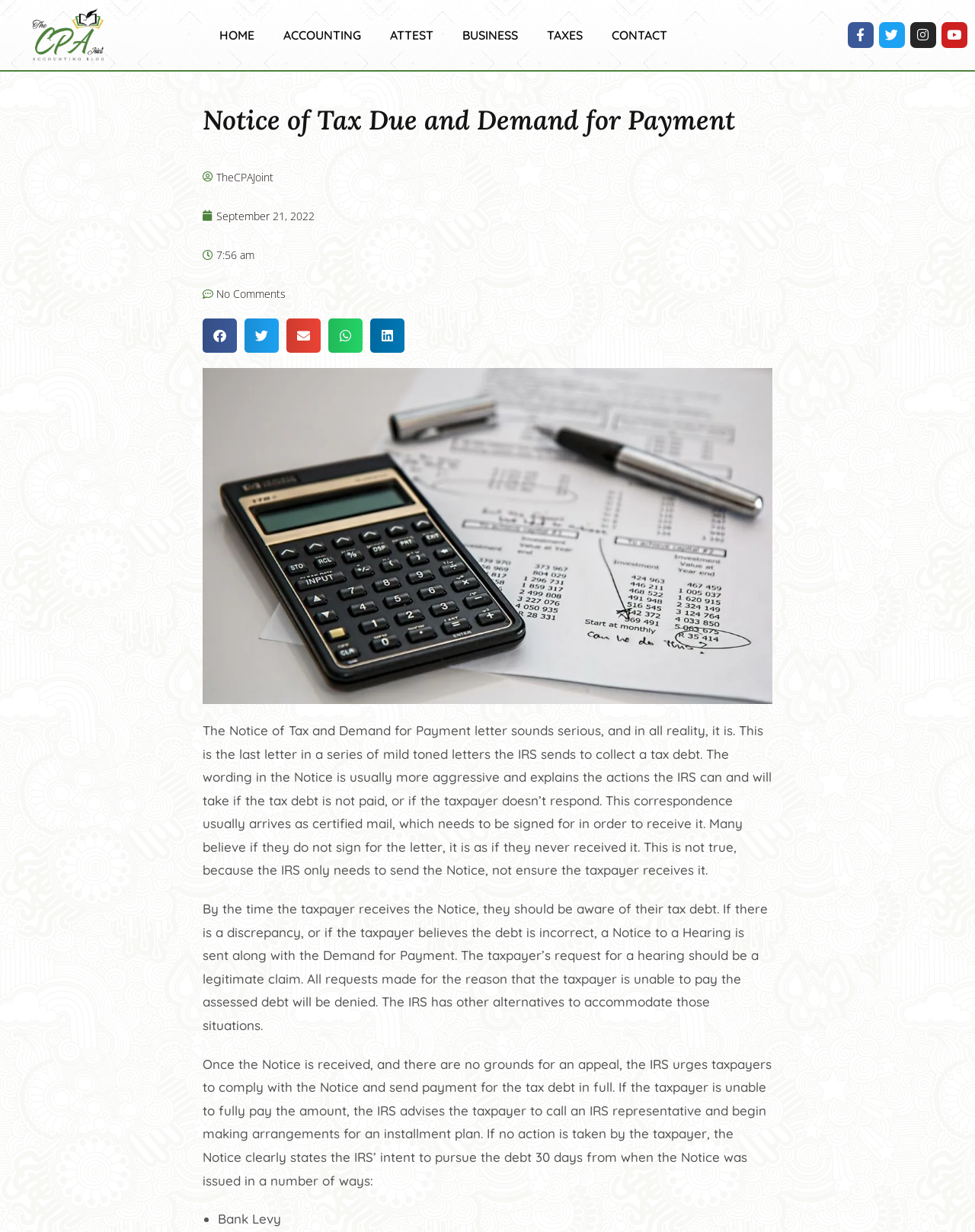Respond to the question with just a single word or phrase: 
What happens if the taxpayer does not sign for the certified mail?

It does not affect the receipt of the Notice